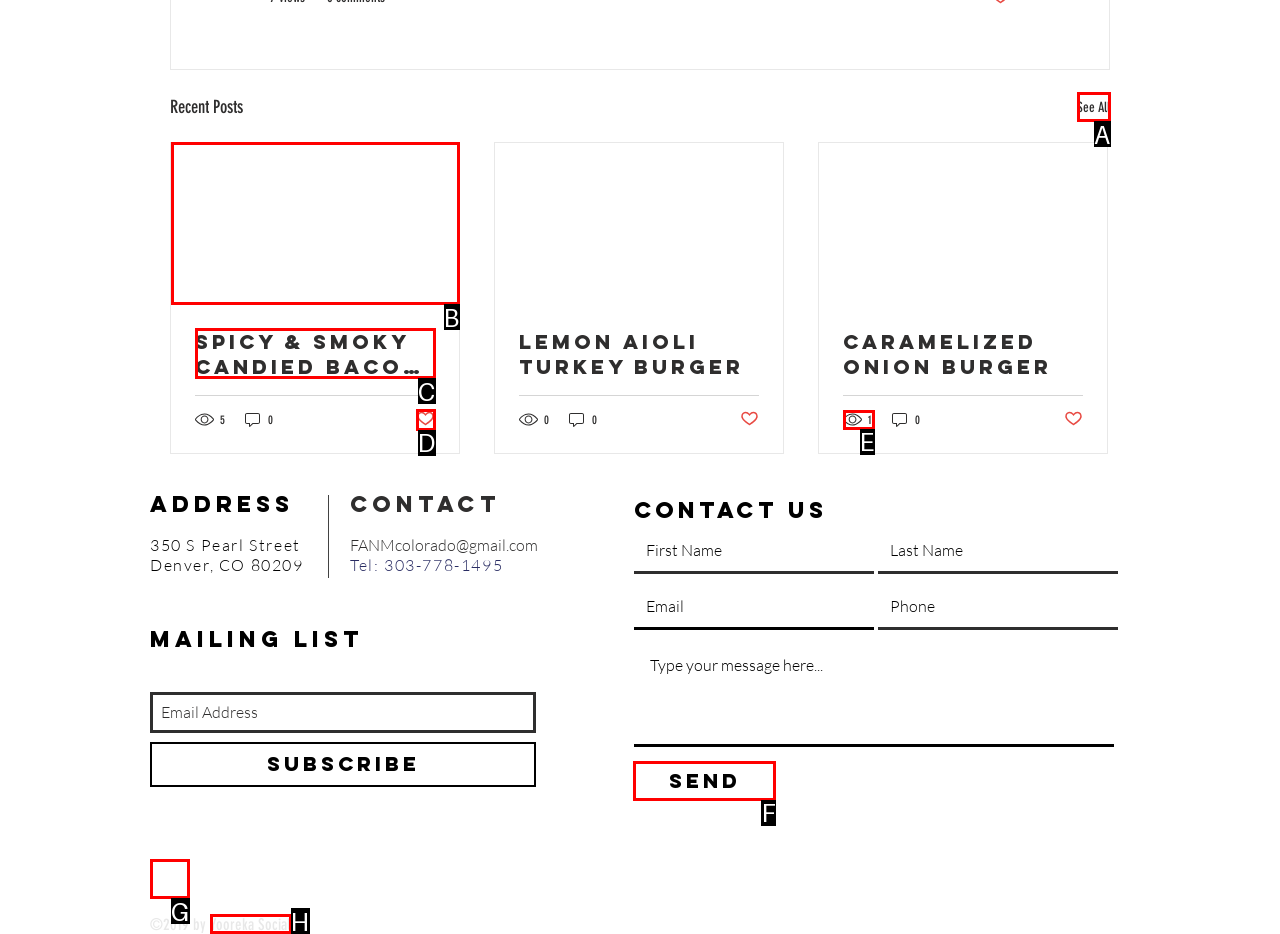From the options shown in the screenshot, tell me which lettered element I need to click to complete the task: Send a message through the contact form.

F